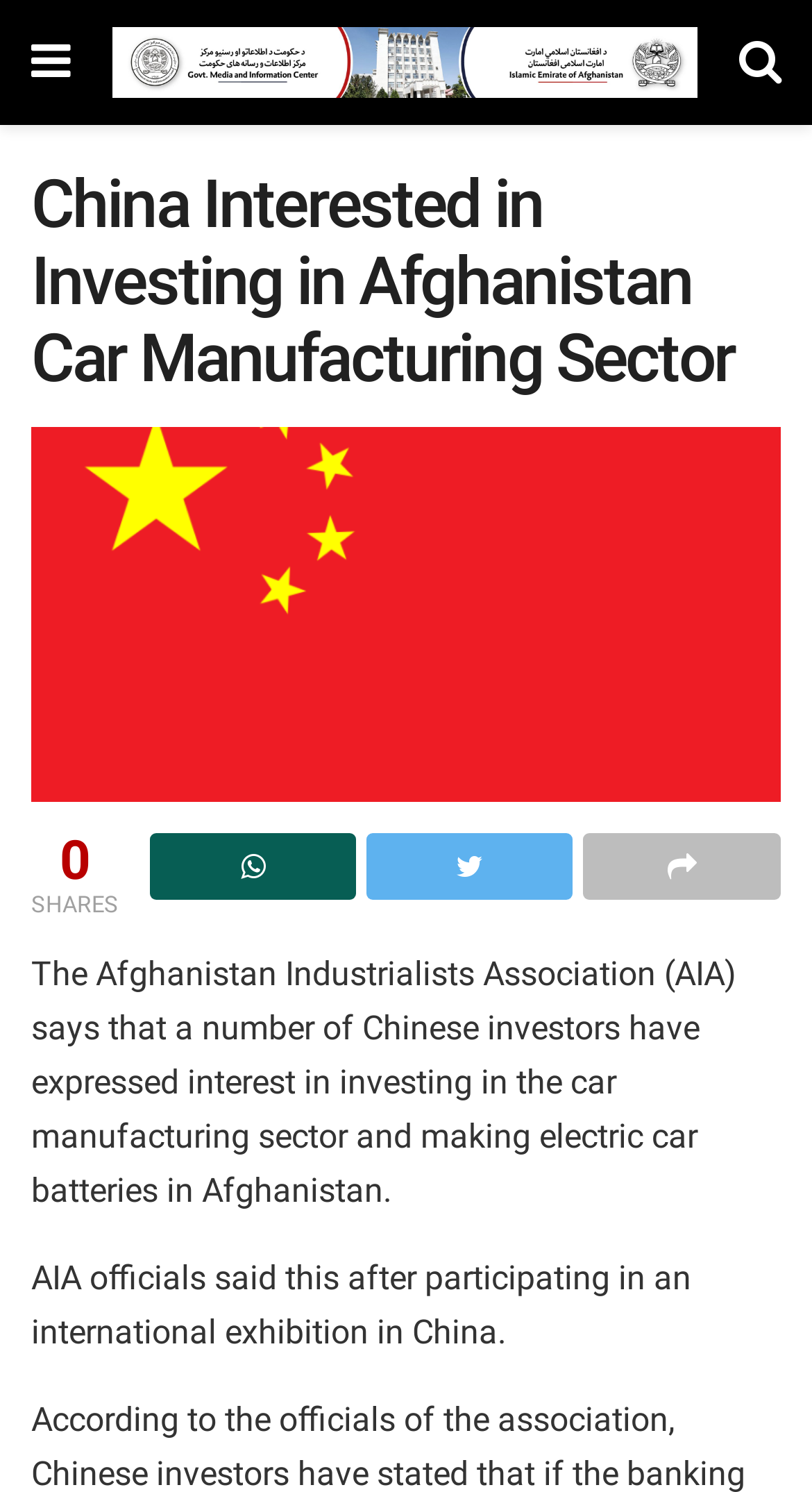Using the provided description: "Share on Twitter", find the bounding box coordinates of the corresponding UI element. The output should be four float numbers between 0 and 1, in the format [left, top, right, bottom].

[0.451, 0.559, 0.705, 0.604]